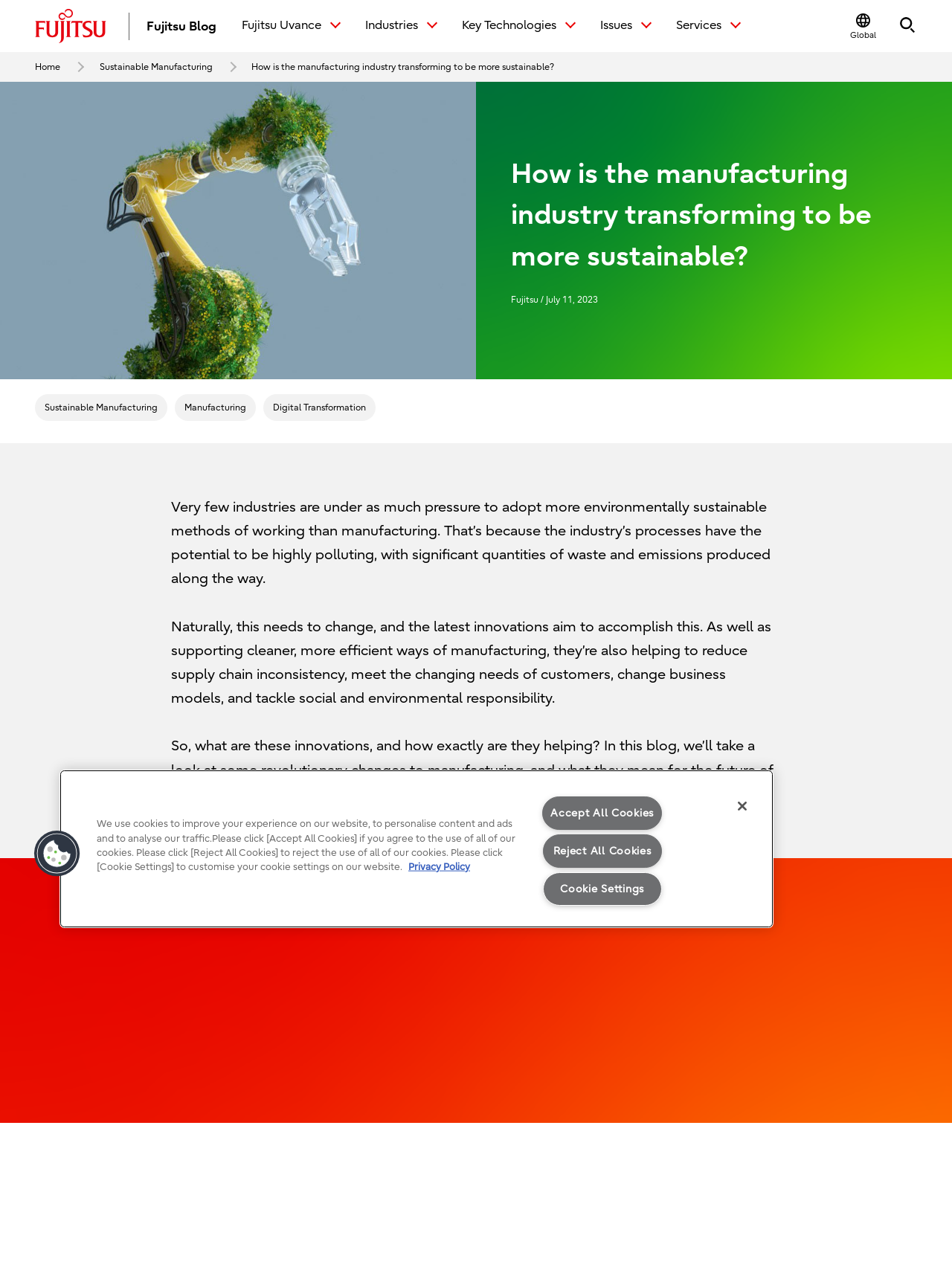What is the topic of the blog post?
Answer the question with a single word or phrase, referring to the image.

Sustainable Manufacturing